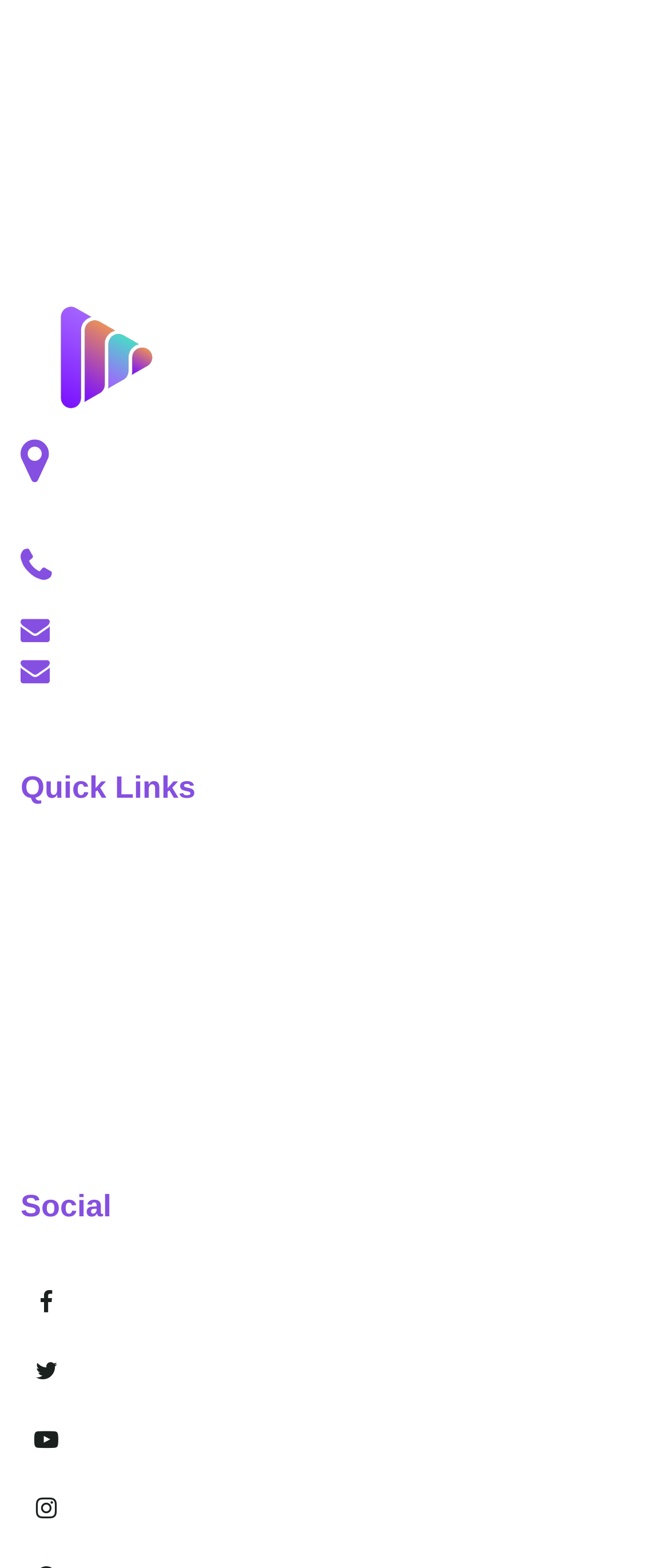Please analyze the image and give a detailed answer to the question:
What is the logo image?

I found the logo image by looking at the image element located at the top of the page, which has the alt text 'streamtipz-logo'.